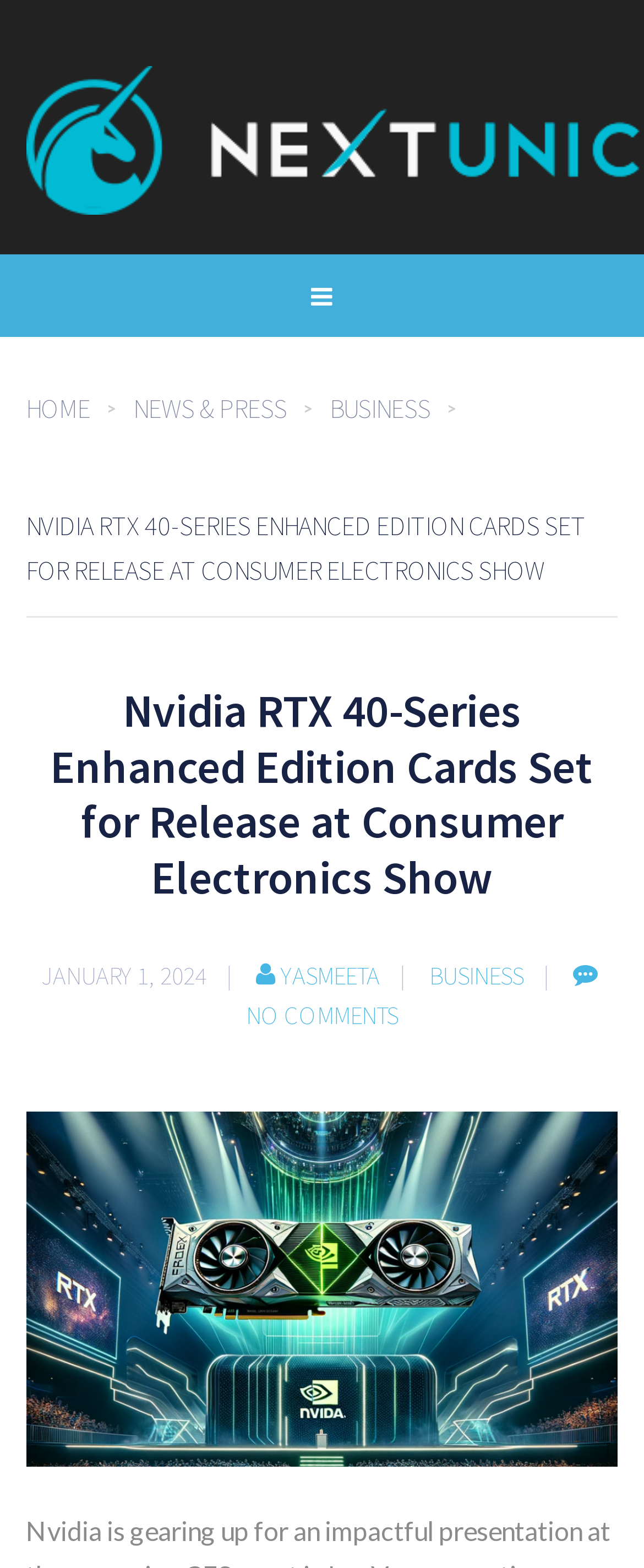Please respond in a single word or phrase: 
What is the category of the article?

BUSINESS